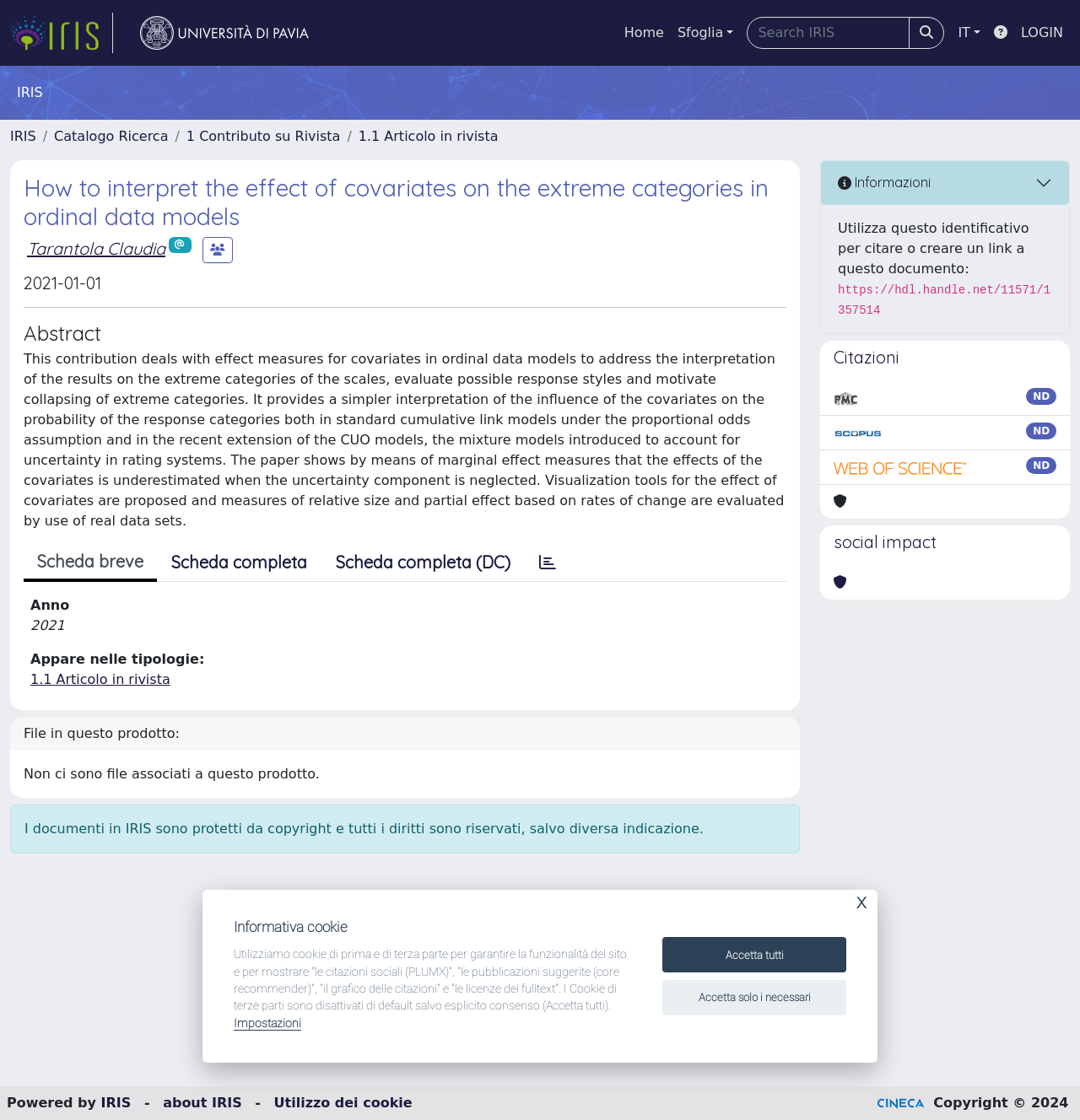Using the information in the image, could you please answer the following question in detail:
What is the author of this article?

I found the author's name by looking at the heading element that says 'Tarantola Claudia@' which is a link, and it is located below the main heading of the webpage.